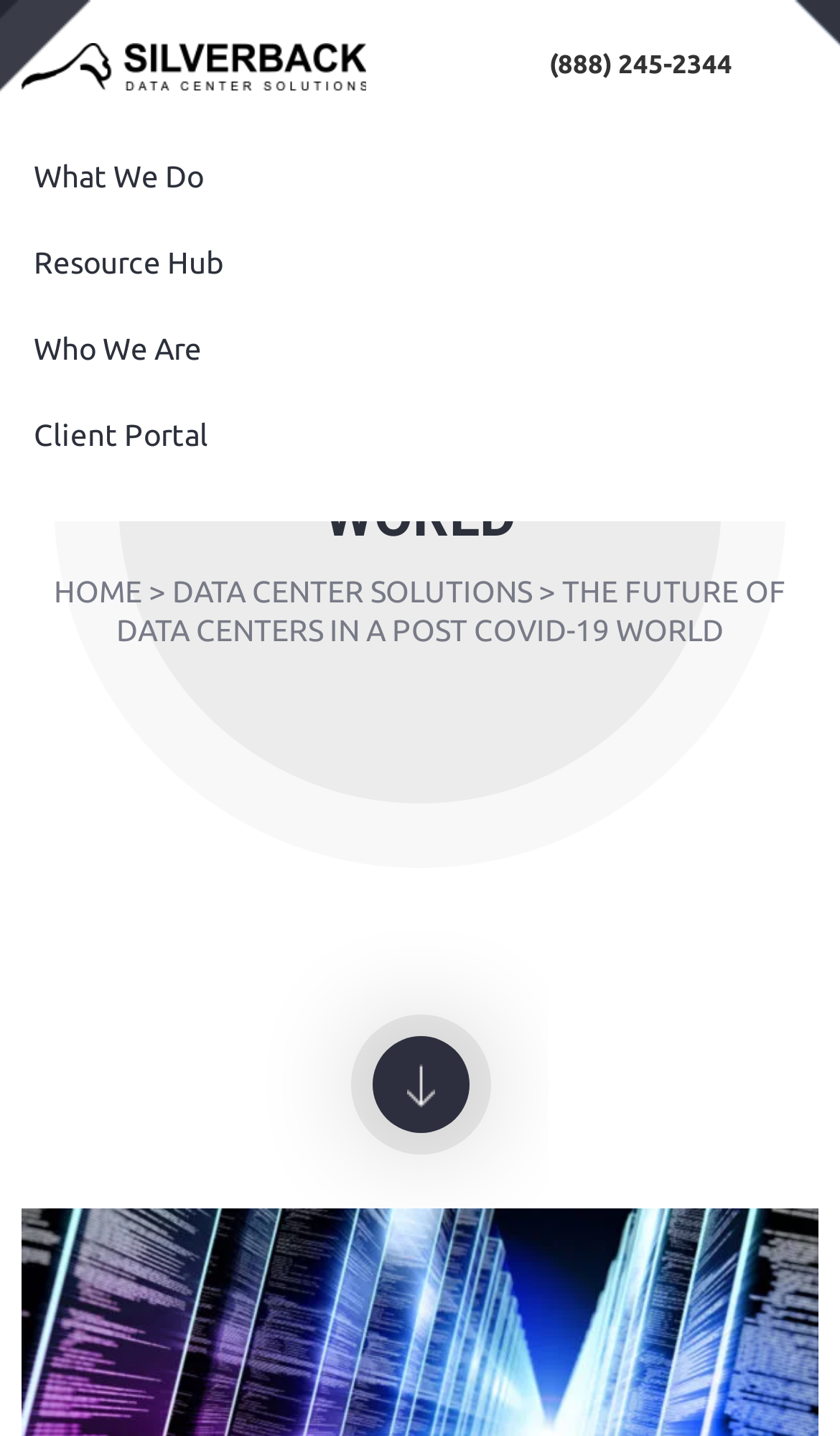Please provide a comprehensive response to the question based on the details in the image: What is the company name on the top left?

I found the company name by looking at the top left section of the webpage, where I saw a link with the text 'SILVERBACK DATA CENTER SOLUTIONS'.